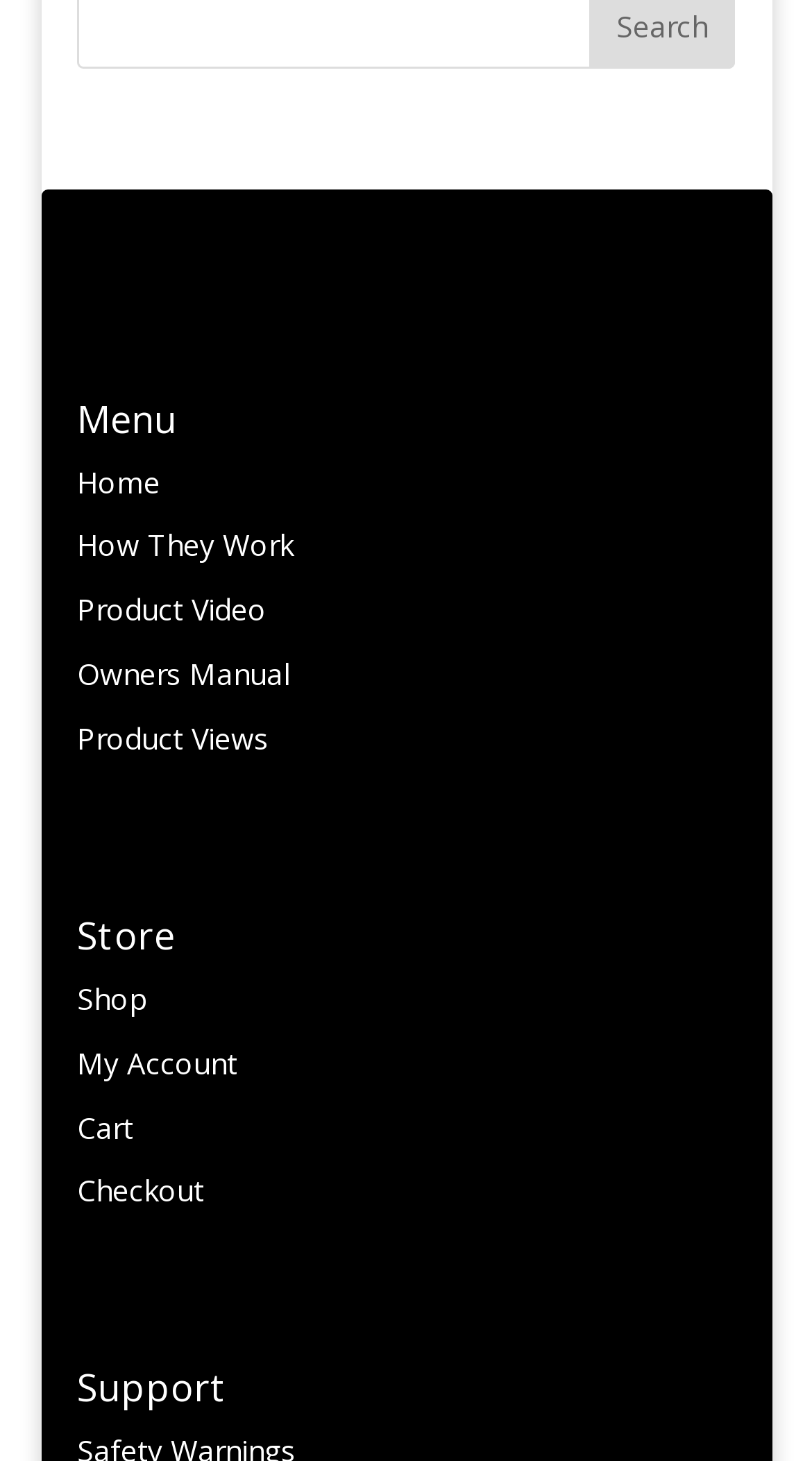How many main categories are there in the menu?
Using the image, respond with a single word or phrase.

3